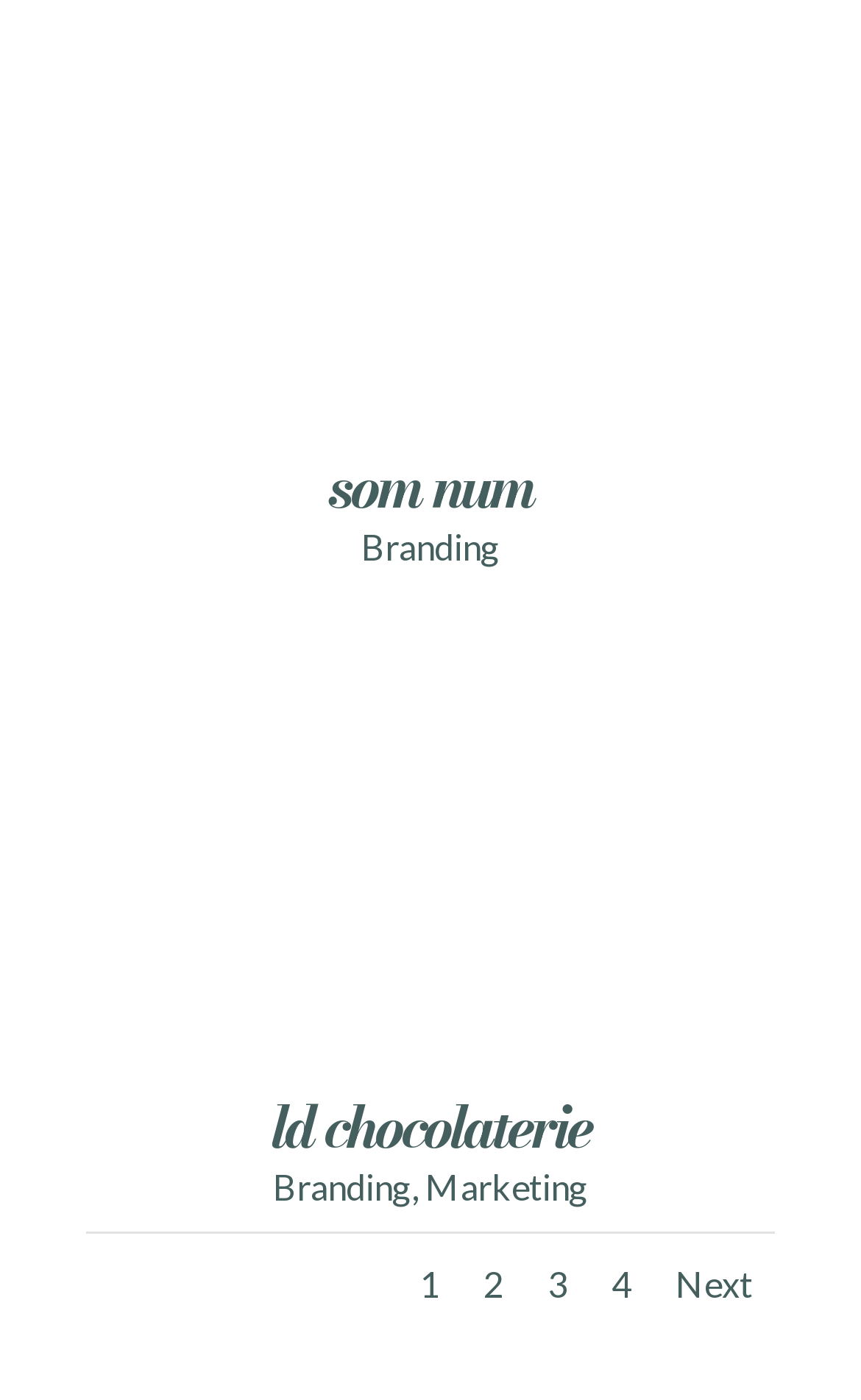Pinpoint the bounding box coordinates of the clickable area necessary to execute the following instruction: "select page '2'". The coordinates should be given as four float numbers between 0 and 1, namely [left, top, right, bottom].

[0.562, 0.901, 0.585, 0.931]